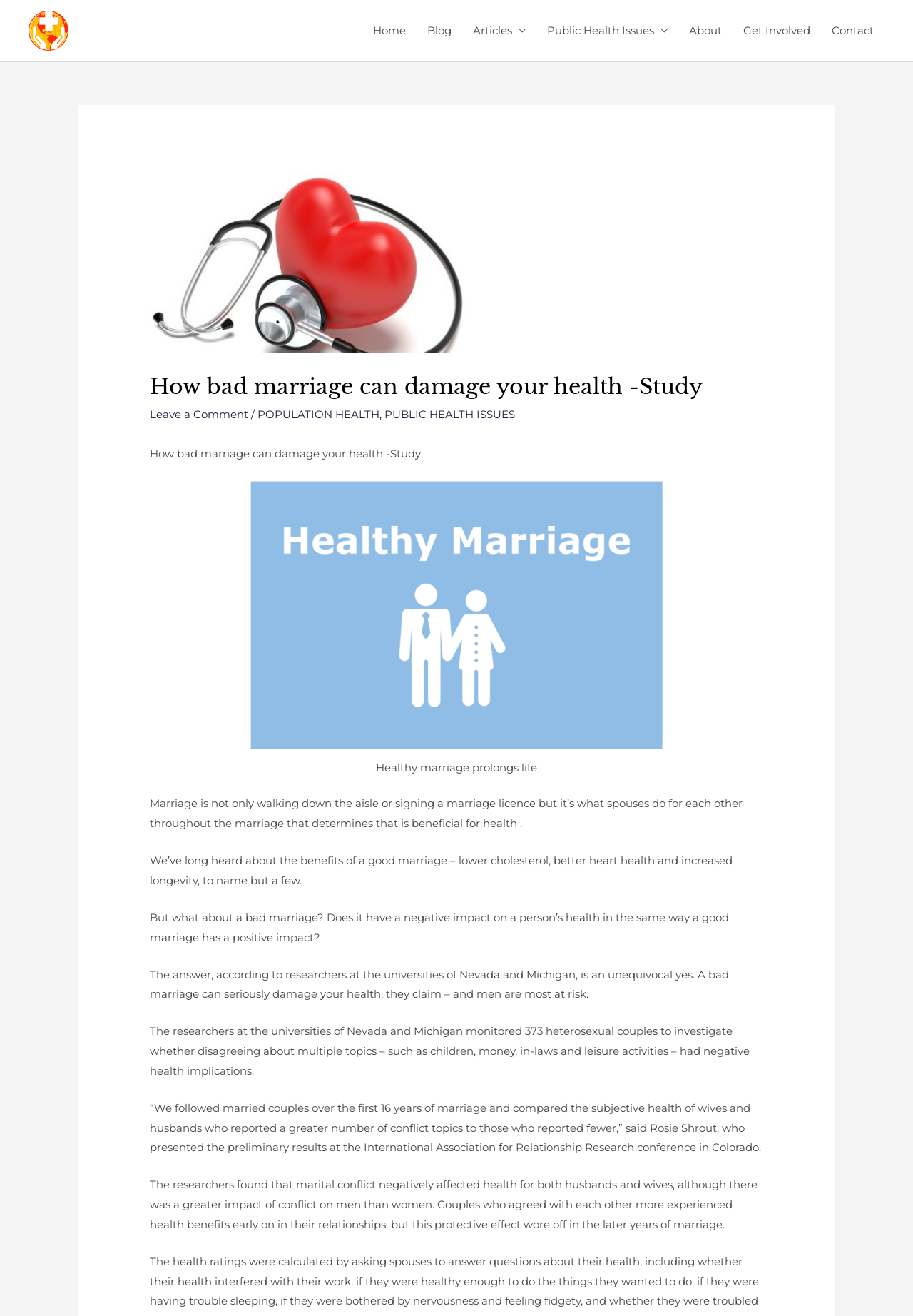How many couples were monitored in the study?
Please elaborate on the answer to the question with detailed information.

The researchers at the universities of Nevada and Michigan monitored 373 heterosexual couples to investigate the impact of marital conflict on health.